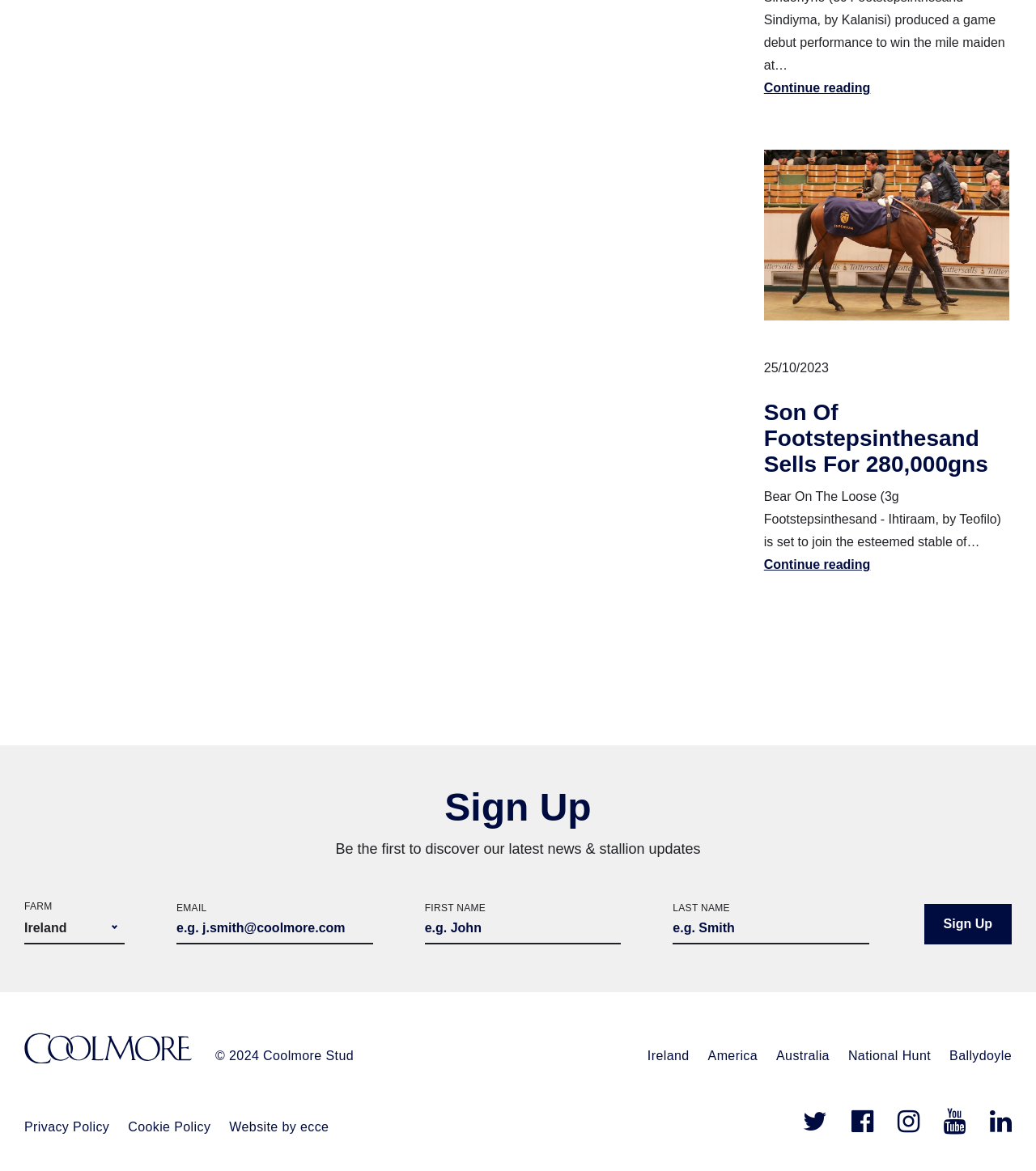Please study the image and answer the question comprehensively:
What is the name of the stud farm mentioned on the webpage?

The answer can be found in the footer section of the webpage, where it is mentioned '© 2024 Coolmore Stud', indicating that Coolmore Stud is the owner or creator of the webpage.